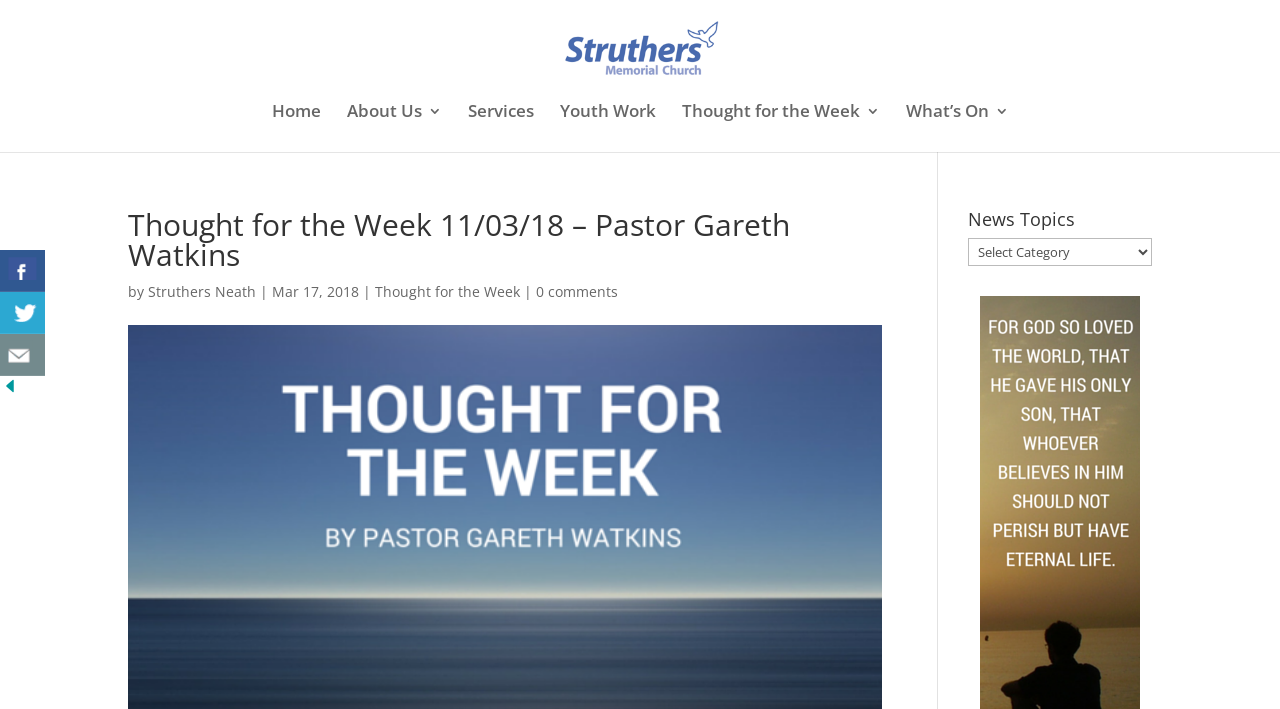Identify the bounding box coordinates of the element that should be clicked to fulfill this task: "Select News Topics". The coordinates should be provided as four float numbers between 0 and 1, i.e., [left, top, right, bottom].

[0.756, 0.336, 0.9, 0.375]